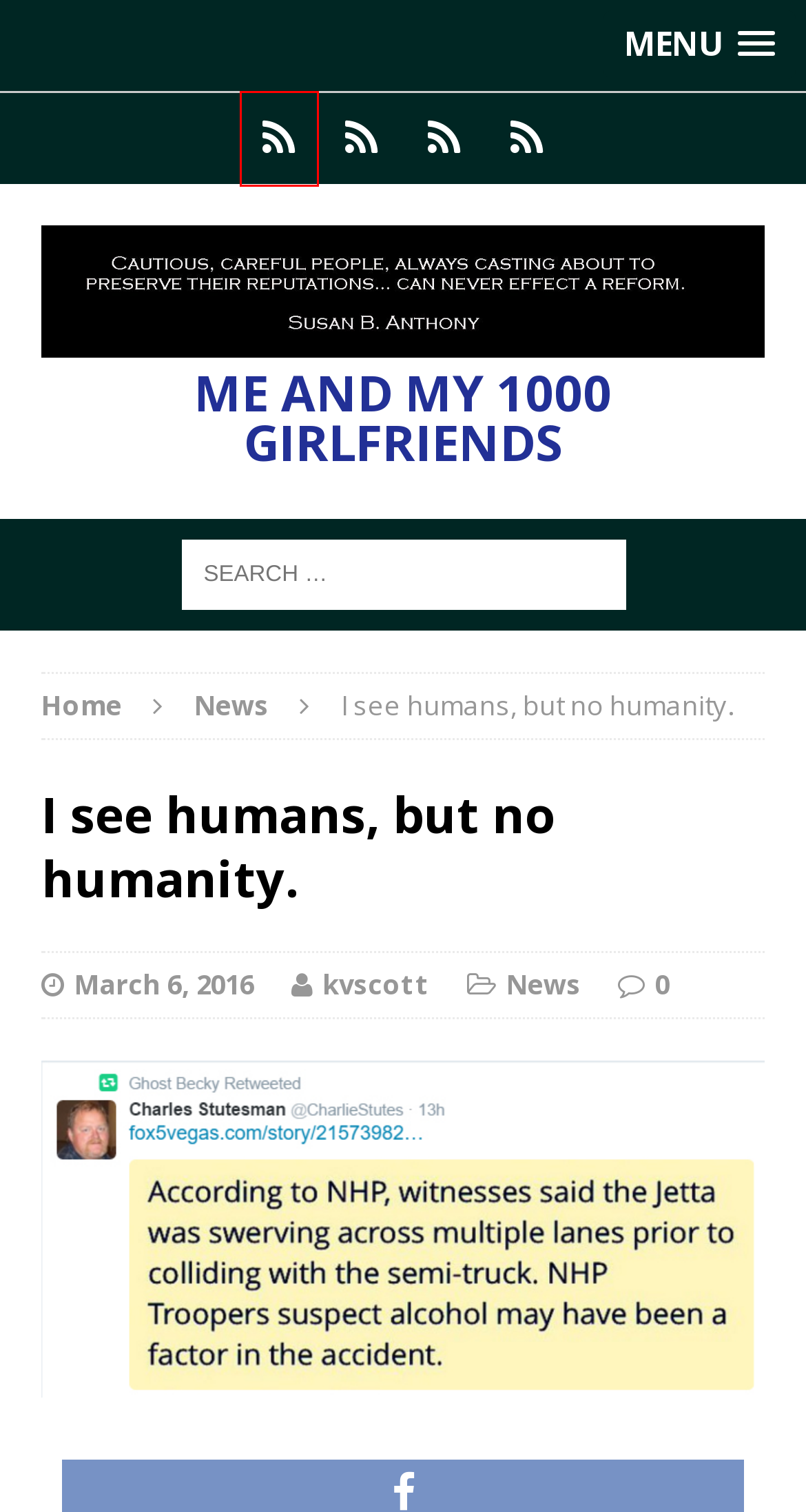Given a webpage screenshot with a UI element marked by a red bounding box, choose the description that best corresponds to the new webpage that will appear after clicking the element. The candidates are:
A. kvscott – Me and My 1000 Girlfriends
B. Suffragettes – Me and My 1000 Girlfriends
C. March 2016 – Me and My 1000 Girlfriends
D. stutes – Me and My 1000 Girlfriends
E. Inspirational Women – Me and My 1000 Girlfriends
F. Inspirational Quotes by Women – Me and My 1000 Girlfriends
G. About – Me and My 1000 Girlfriends
H. Me and My 1000 Girlfriends

E